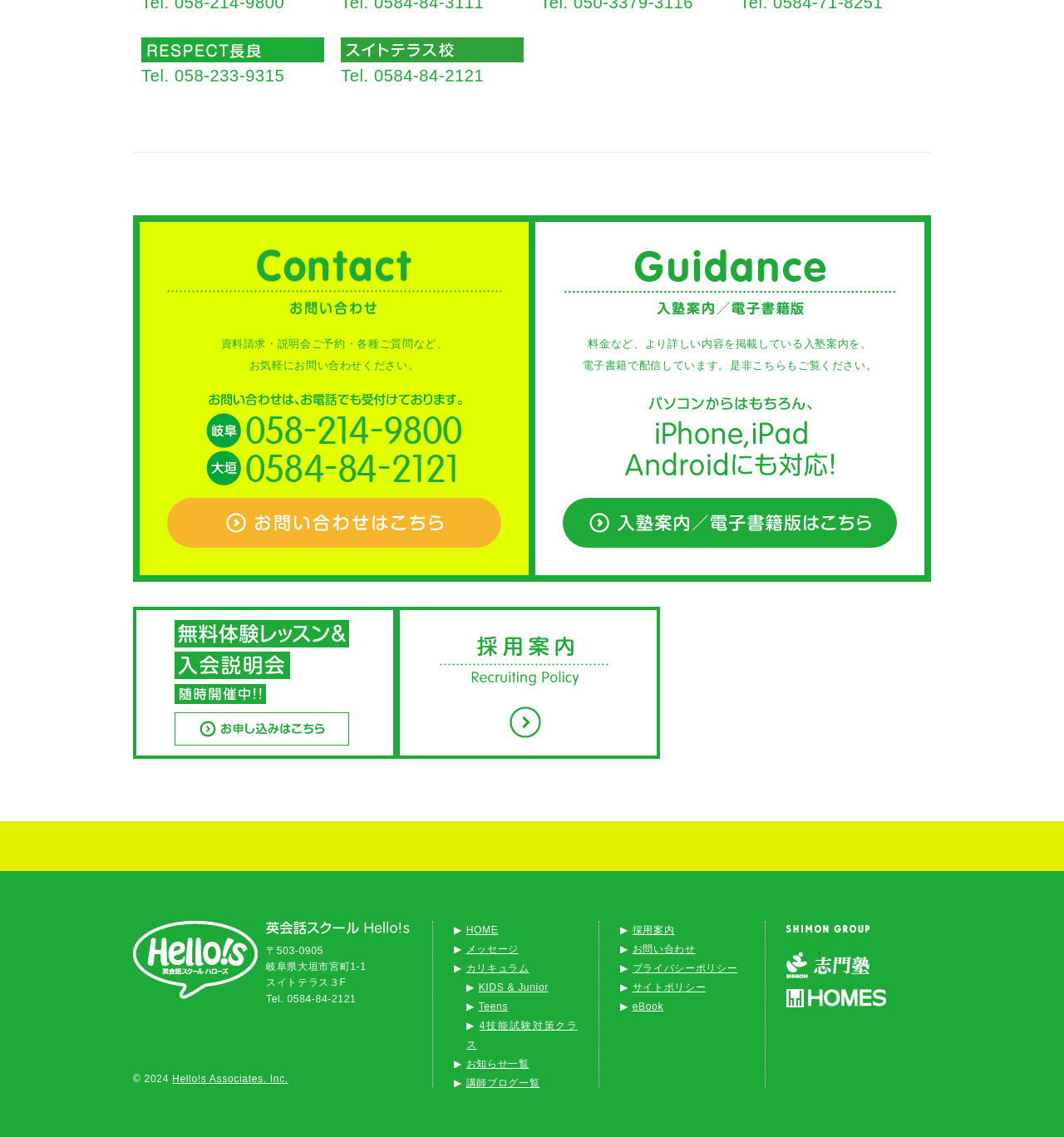Please identify the bounding box coordinates of the element I need to click to follow this instruction: "Click the link to contact Hello!s".

[0.157, 0.438, 0.471, 0.482]